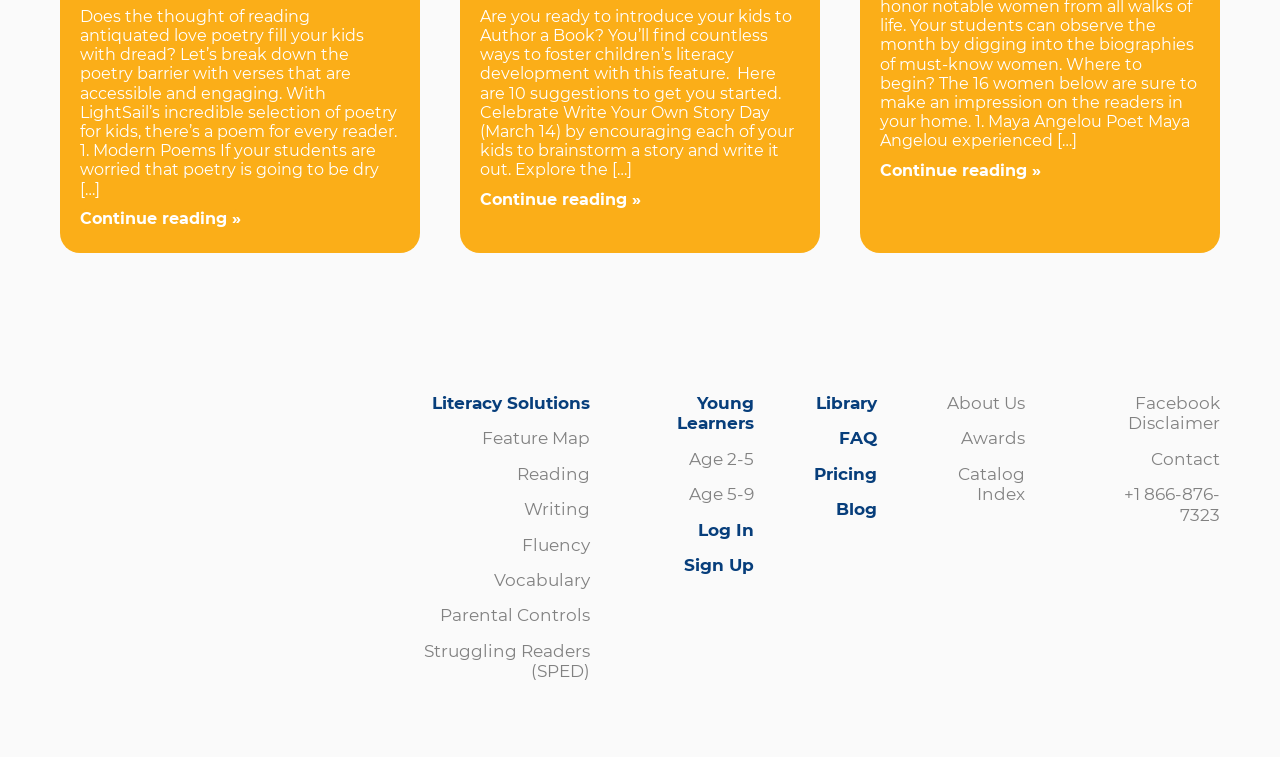Determine the bounding box coordinates of the target area to click to execute the following instruction: "login to the system."

None